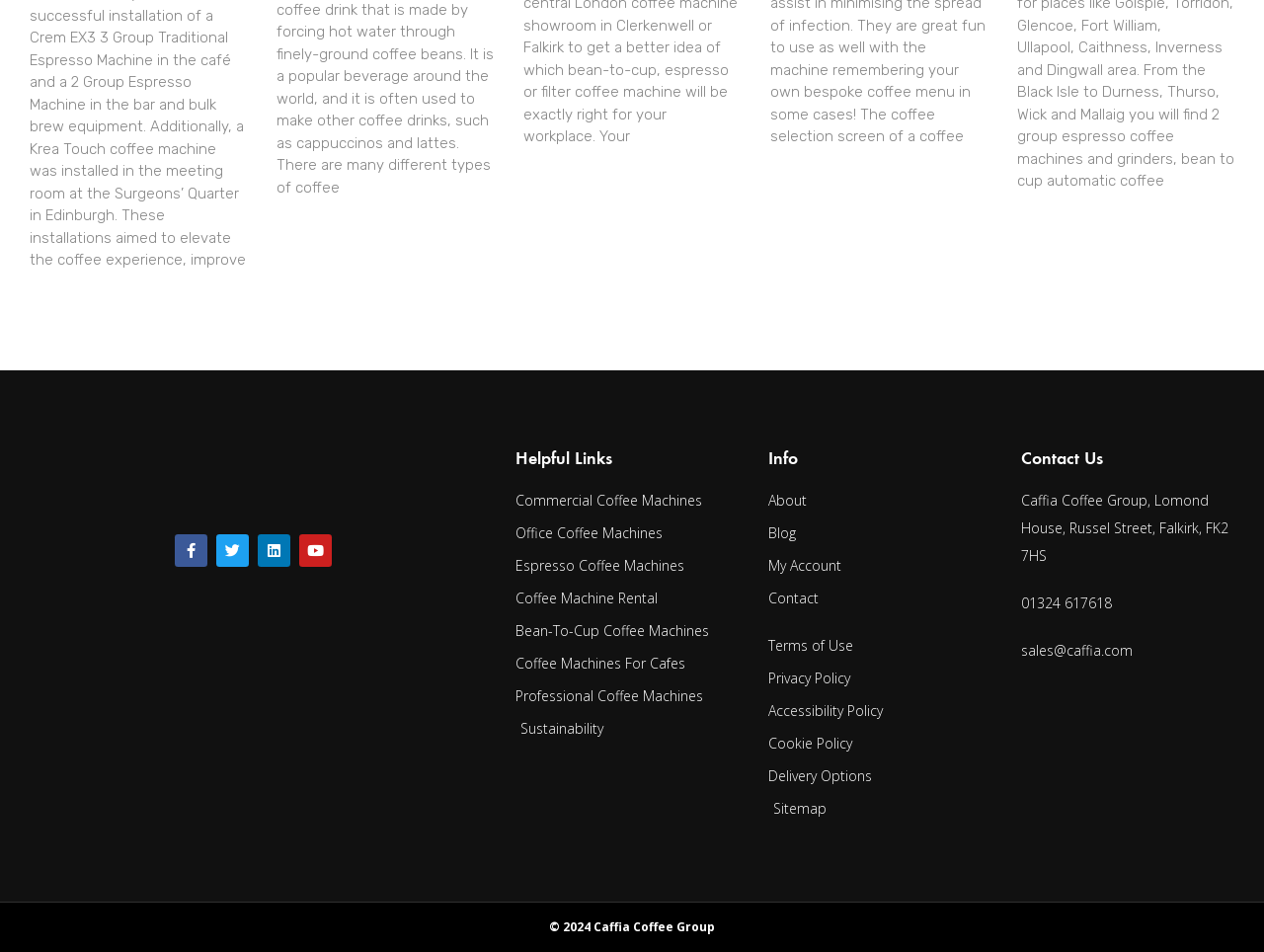What is the company's phone number?
Look at the image and respond to the question as thoroughly as possible.

The company's phone number is provided under the 'Contact Us' heading, which is '01324 617618'.